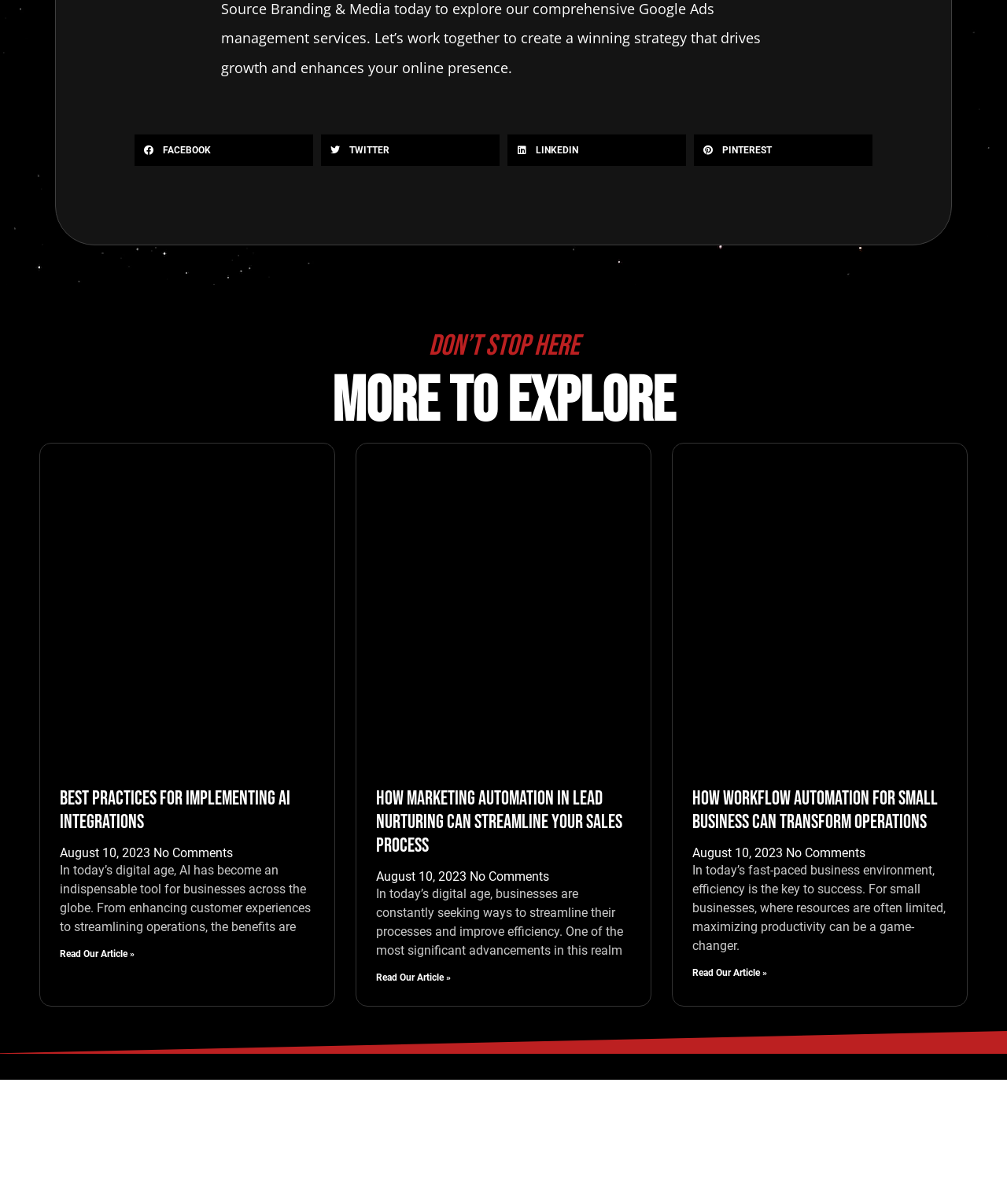How many images are there in the articles?
Refer to the screenshot and respond with a concise word or phrase.

3